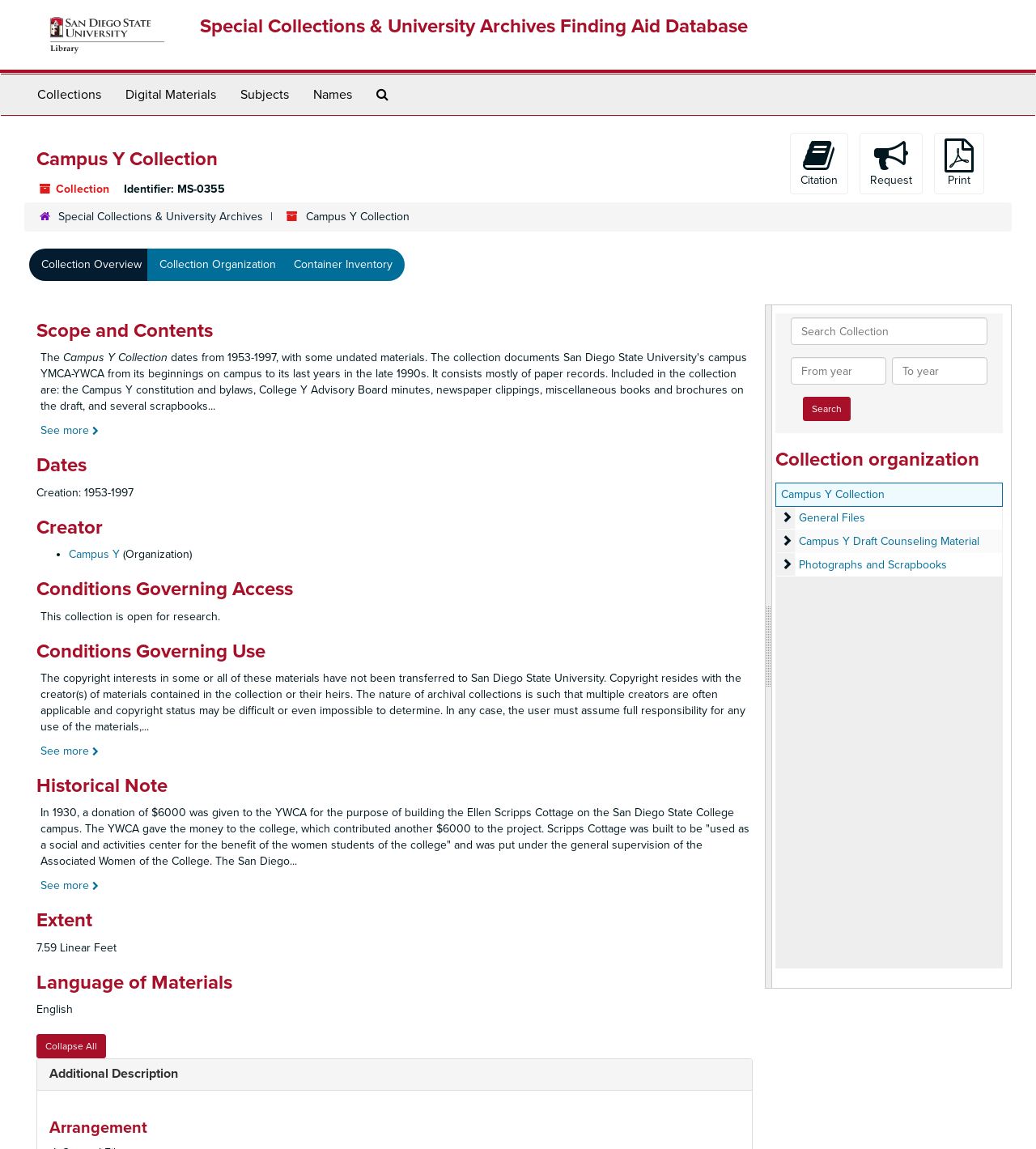Please find and report the bounding box coordinates of the element to click in order to perform the following action: "Click on RETAIL". The coordinates should be expressed as four float numbers between 0 and 1, in the format [left, top, right, bottom].

None